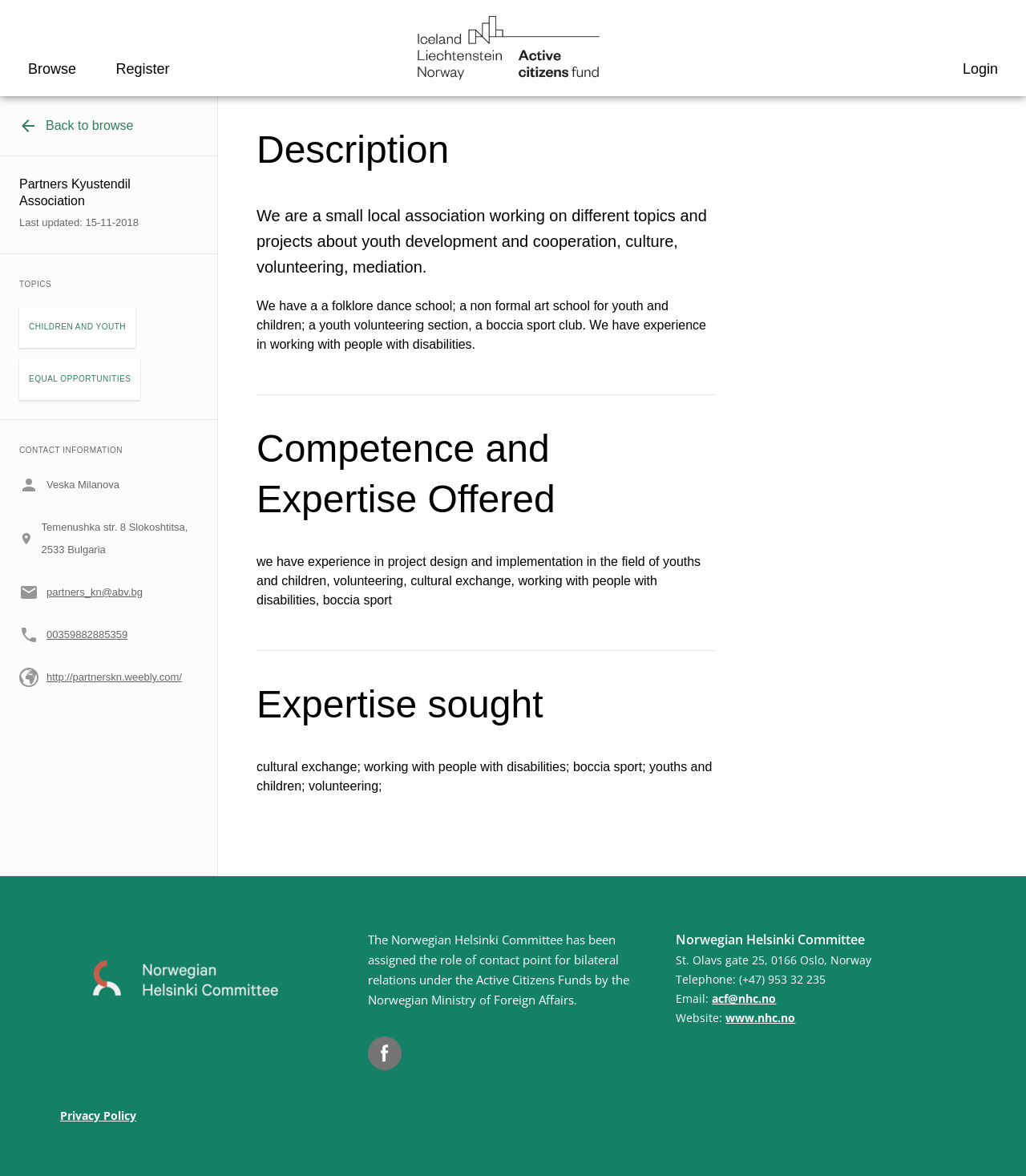What is the address of the Partners Kyustendil Association?
Look at the image and respond to the question as thoroughly as possible.

I found the answer by looking at the static text element under the 'CONTACT INFORMATION' heading that contains the address of the Partners Kyustendil Association.